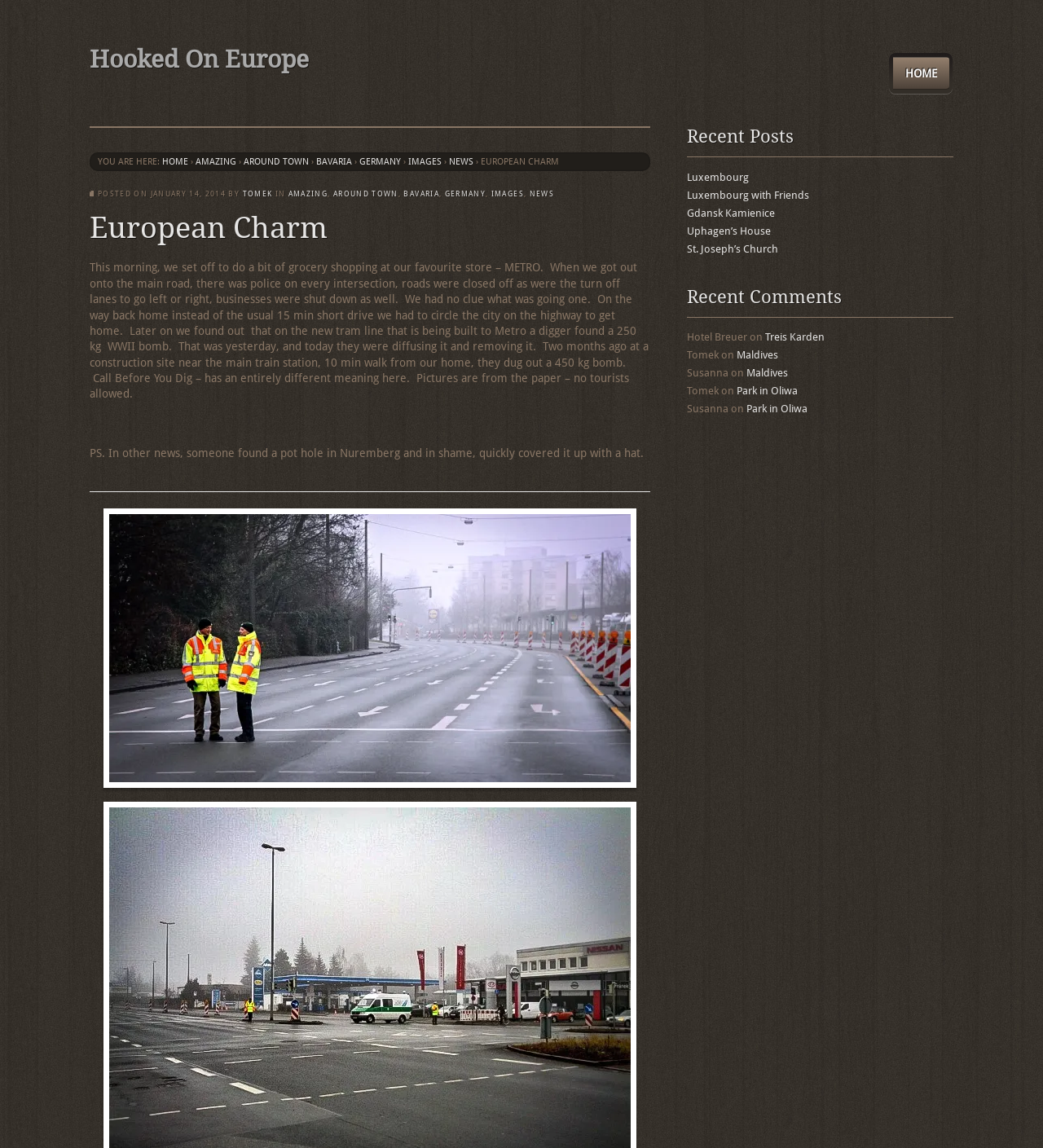Please mark the bounding box coordinates of the area that should be clicked to carry out the instruction: "view amazing posts".

[0.188, 0.136, 0.227, 0.145]